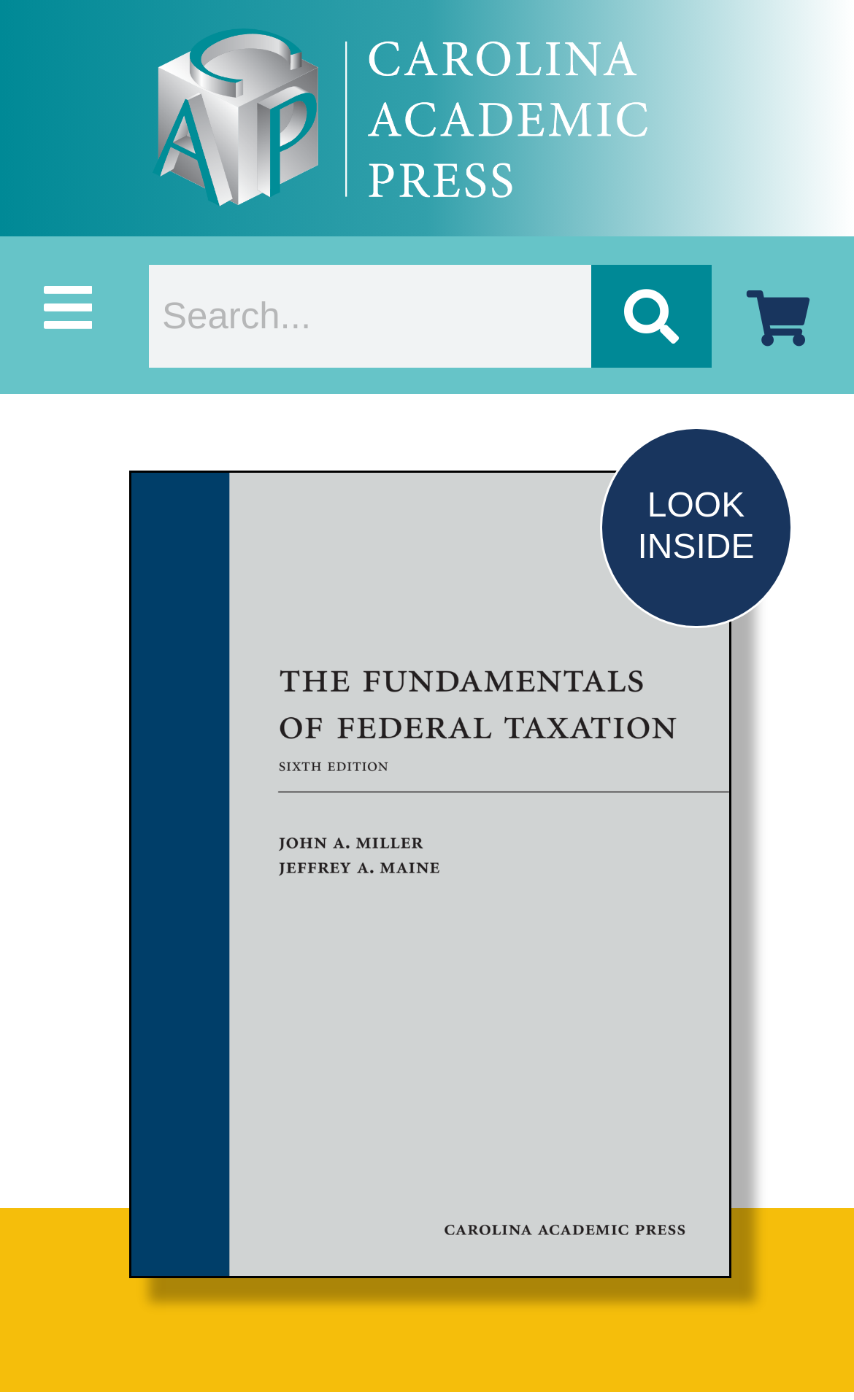What is the function of the 'LOOK INSIDE' link?
Using the information from the image, answer the question thoroughly.

The 'LOOK INSIDE' link is likely to allow users to preview the contents of the book, as it is a common feature on online bookstores and websites.